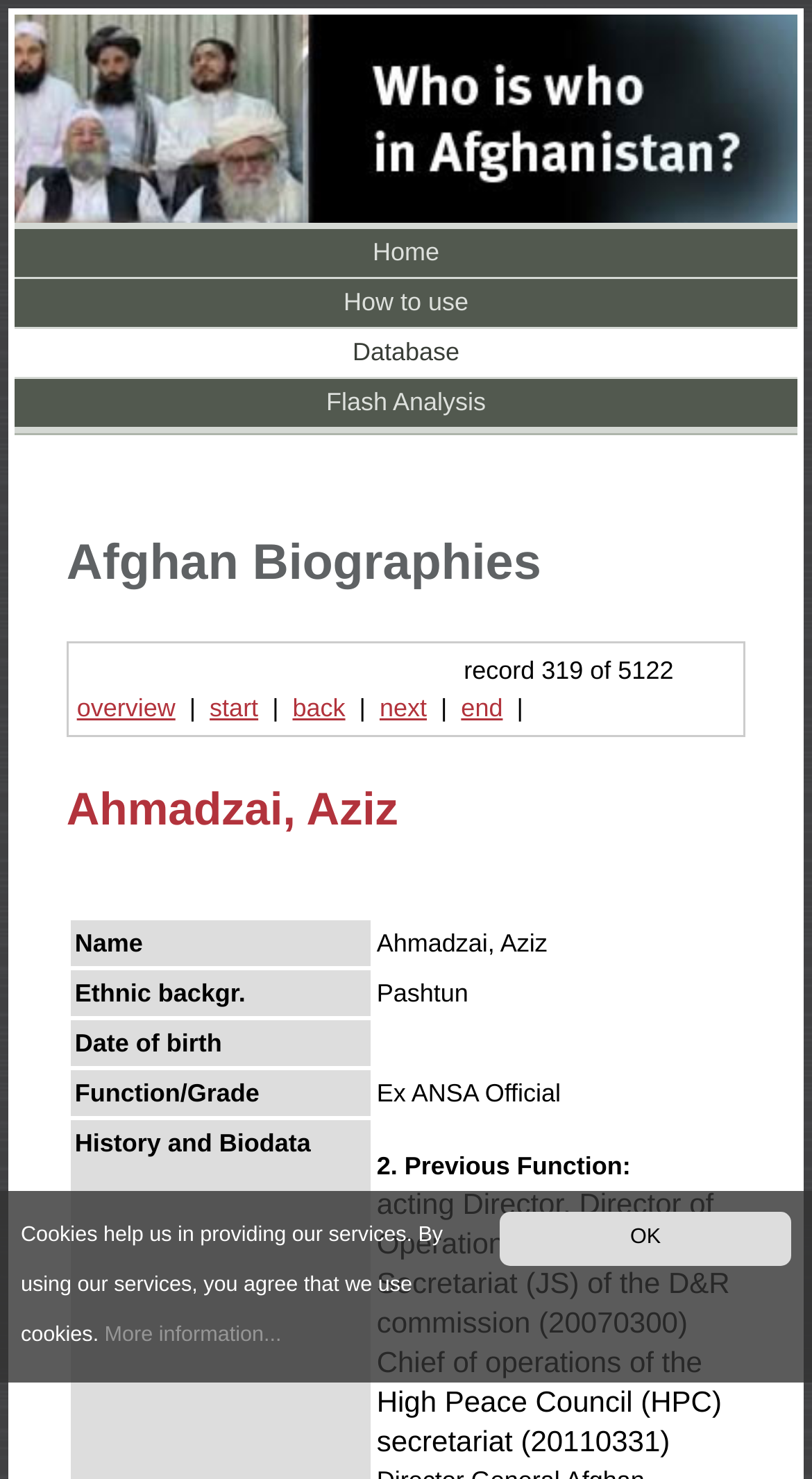What is the ethnic background of the person?
Using the image as a reference, deliver a detailed and thorough answer to the question.

The answer can be found in the gridcell element with the text 'Pashtun' which is located in the row with the heading 'Ethnic backgr.'.